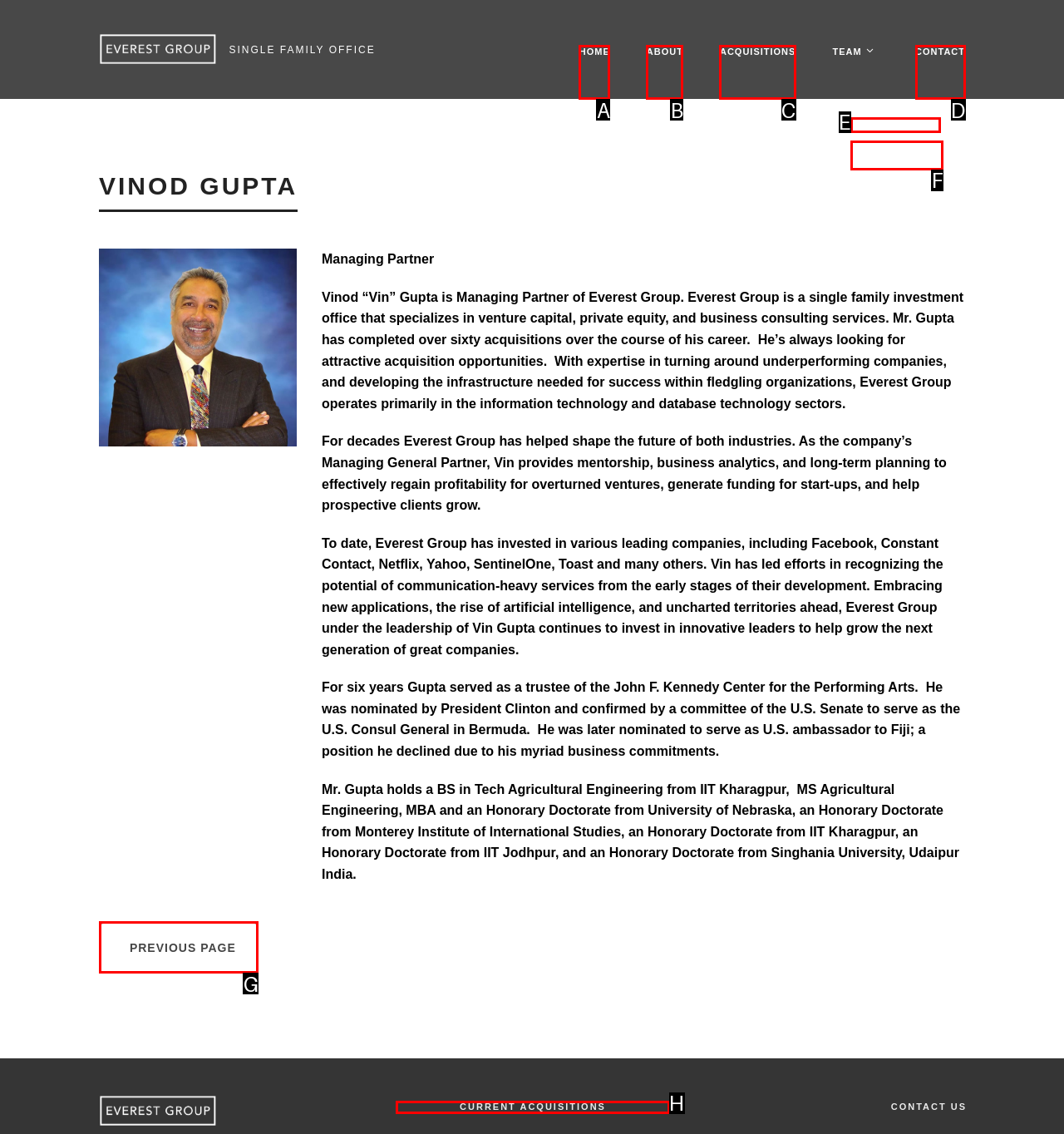From the available options, which lettered element should I click to complete this task: Learn about CURRENT ACQUISITIONS?

H